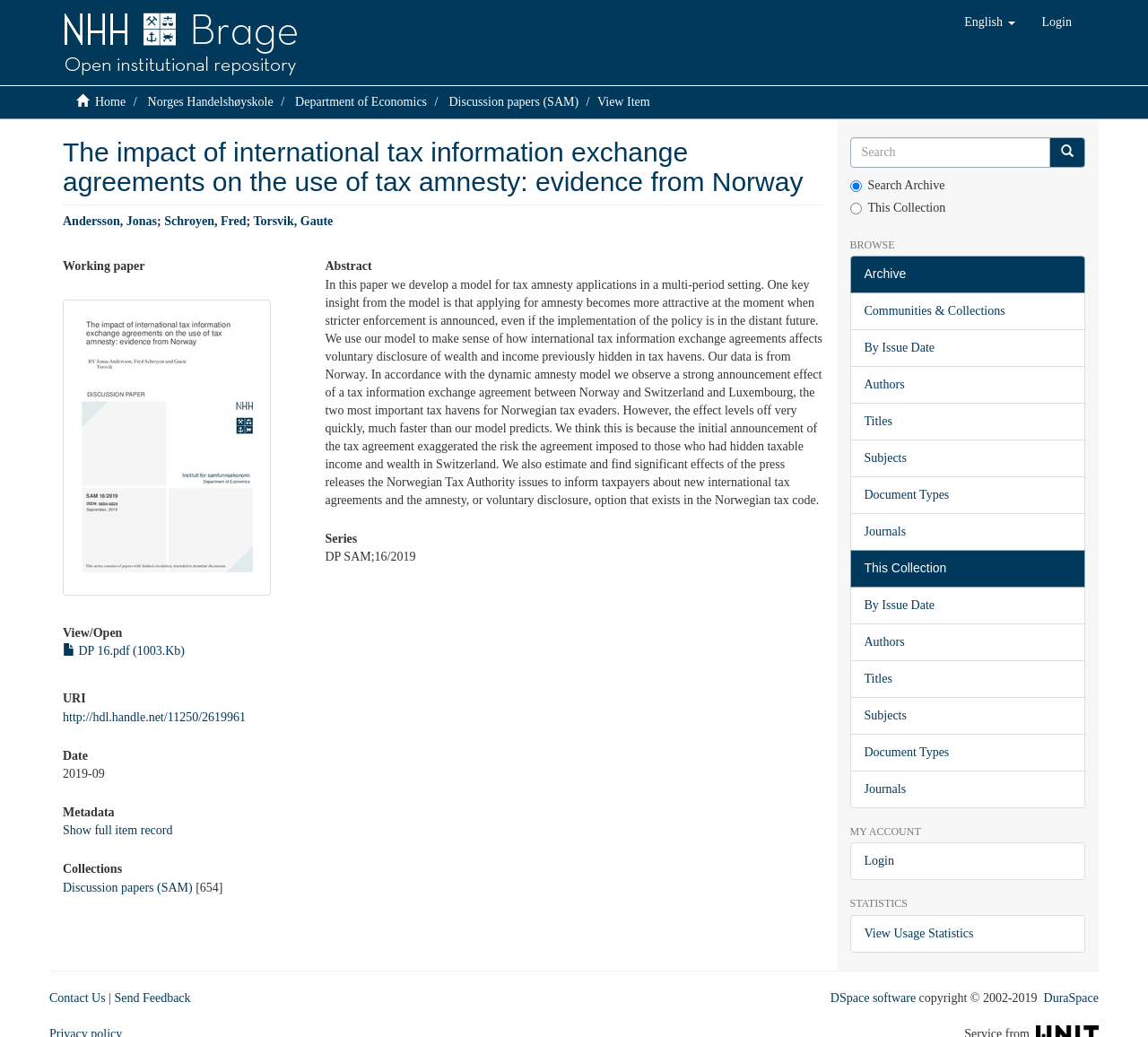Answer the question using only one word or a concise phrase: What is the title of the paper?

The impact of international tax information exchange agreements on the use of tax amnesty: evidence from Norway